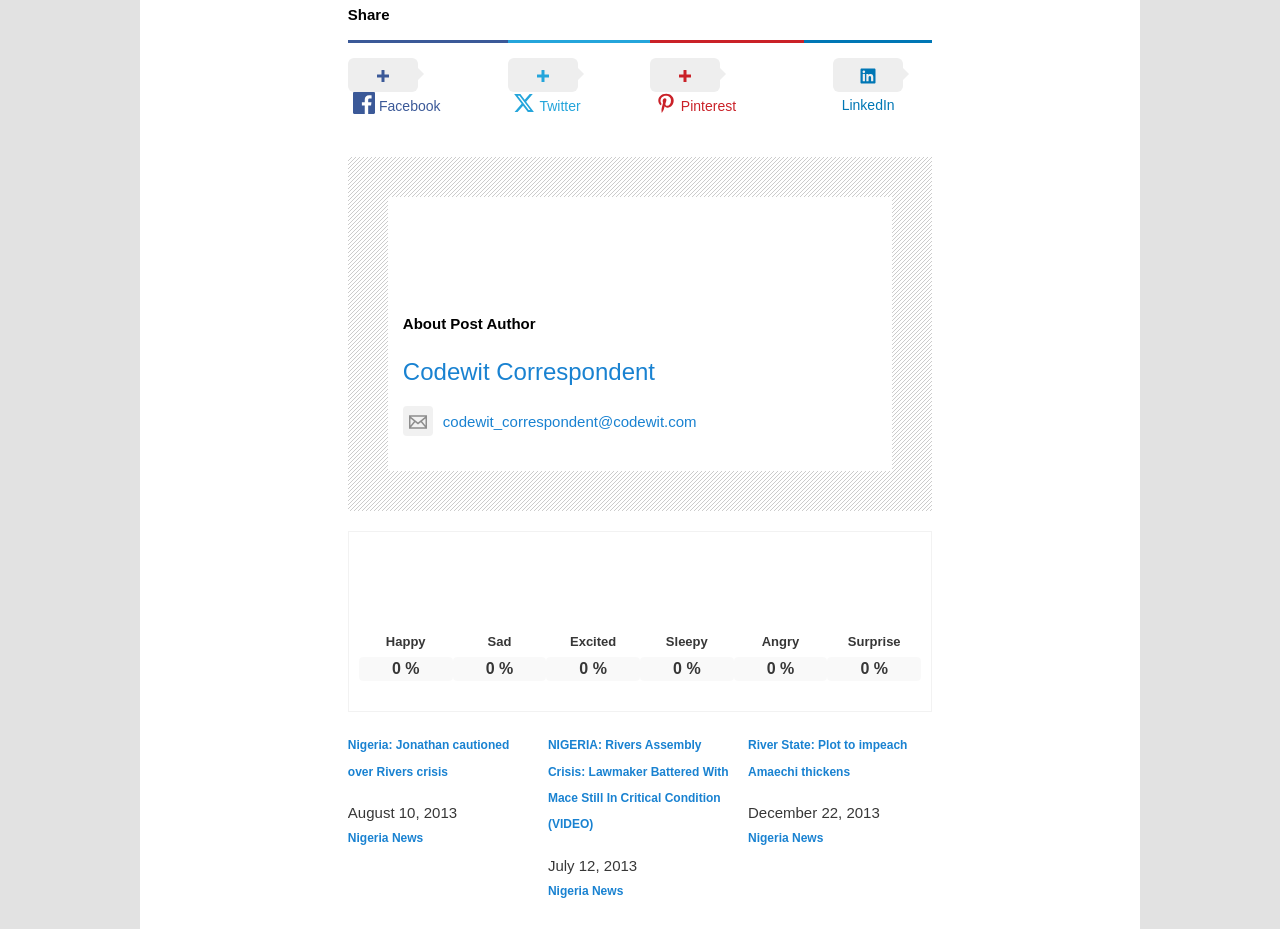Please provide the bounding box coordinates for the UI element as described: "parent_node: Sad". The coordinates must be four floats between 0 and 1, represented as [left, top, right, bottom].

[0.354, 0.605, 0.427, 0.674]